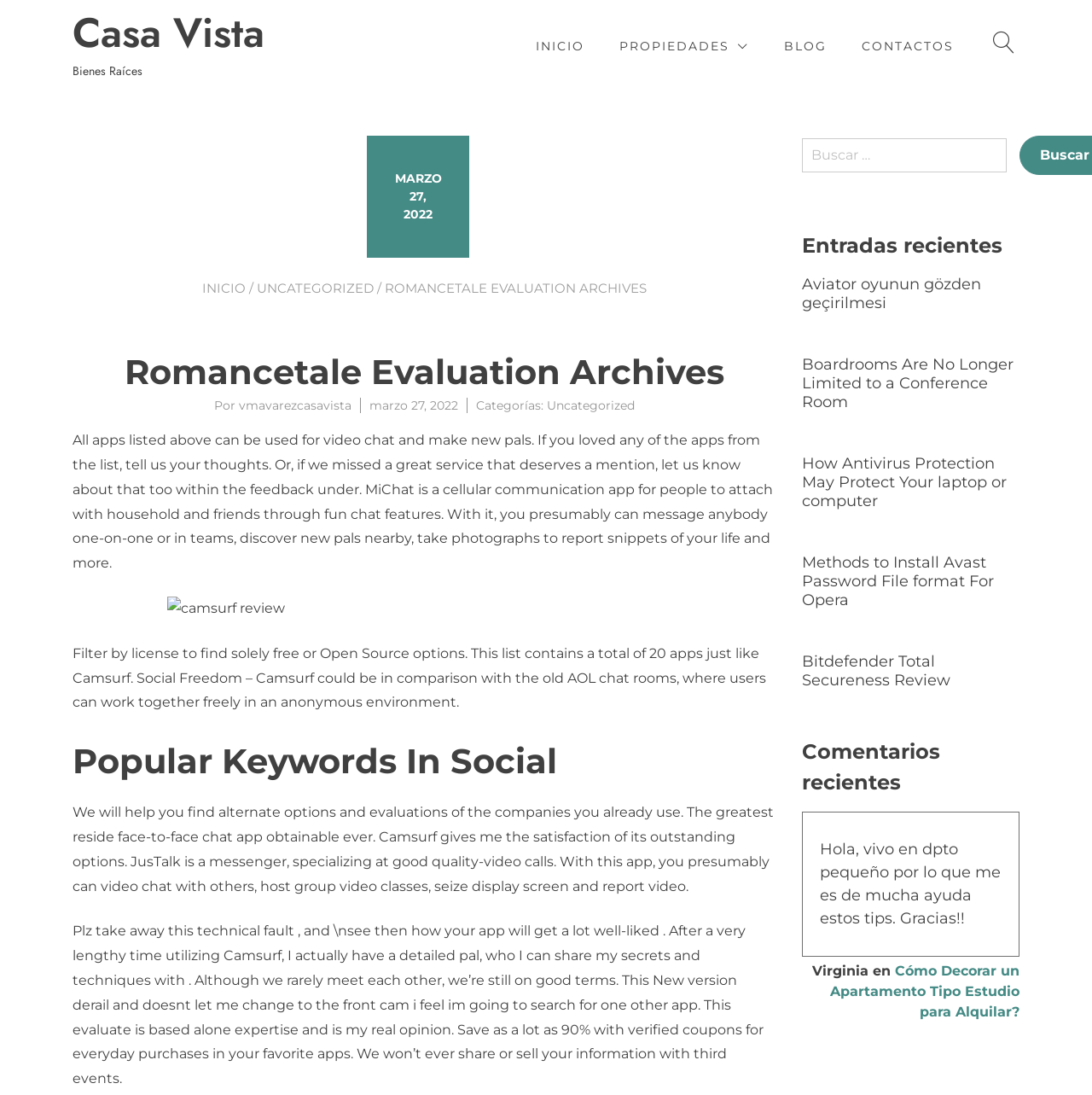Please determine the bounding box coordinates of the section I need to click to accomplish this instruction: "Click on the 'INICIO' link".

[0.491, 0.034, 0.535, 0.051]